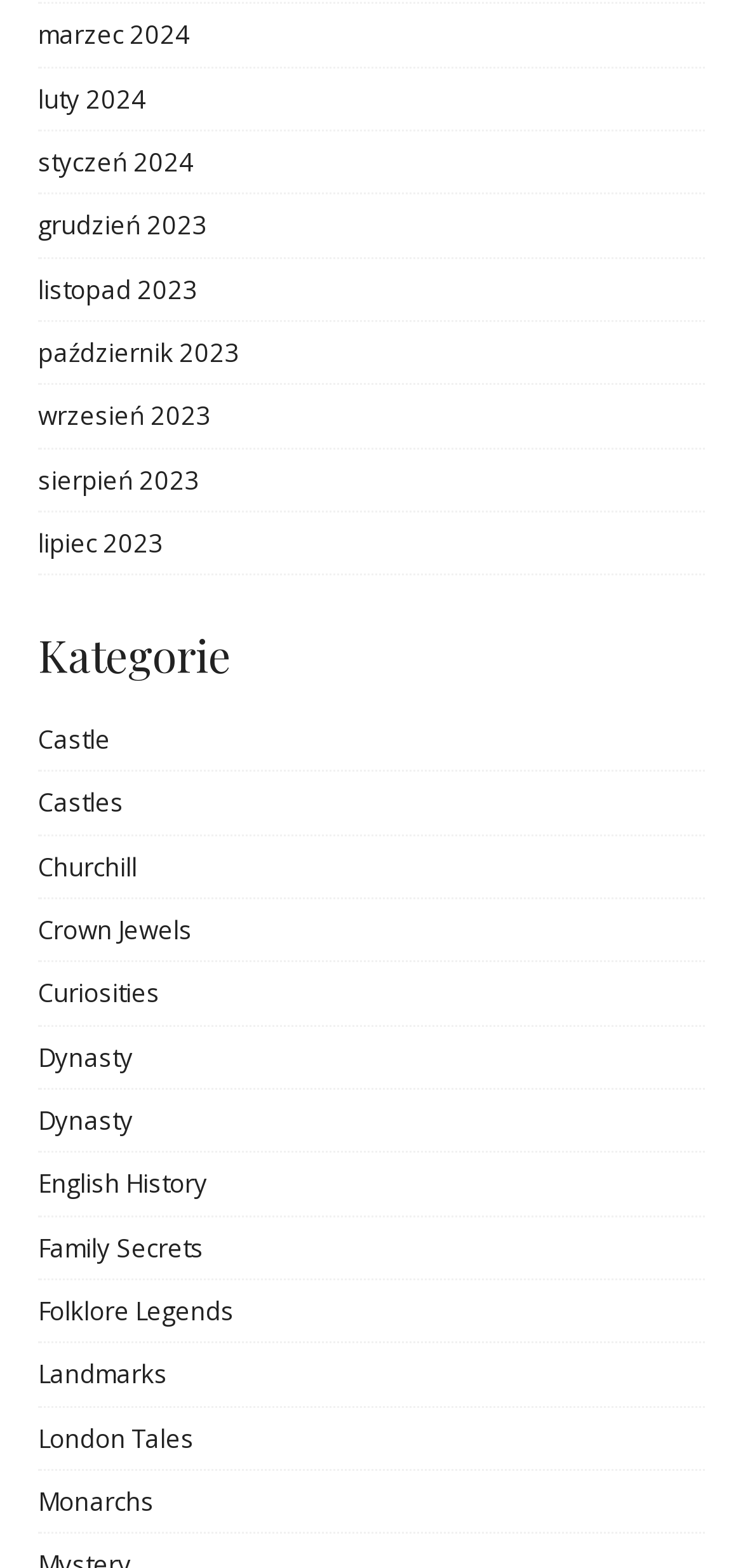Determine the bounding box of the UI component based on this description: "Curiosities". The bounding box coordinates should be four float values between 0 and 1, i.e., [left, top, right, bottom].

[0.051, 0.623, 0.215, 0.644]